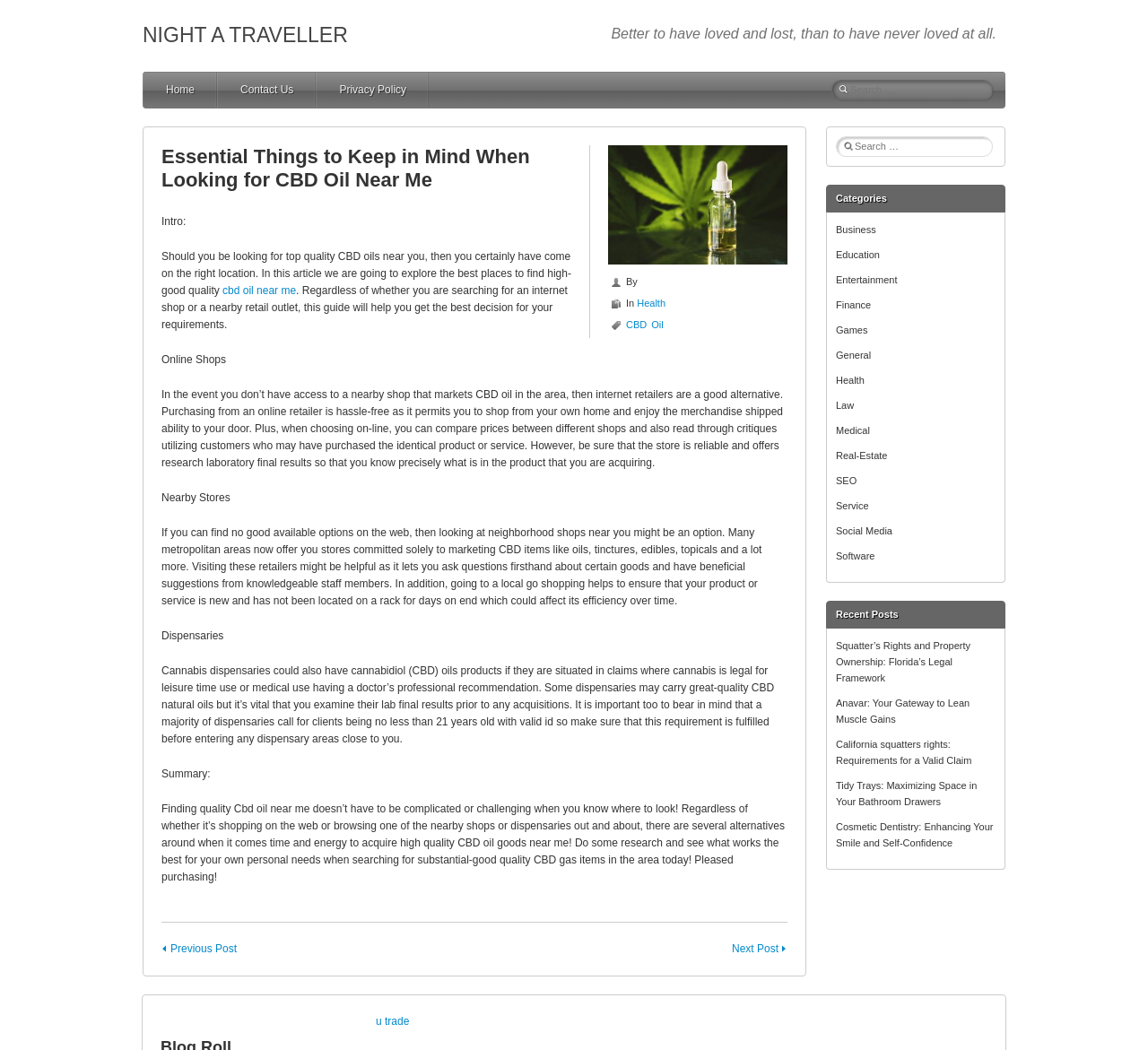Identify the headline of the webpage and generate its text content.

NIGHT A TRAVELLER